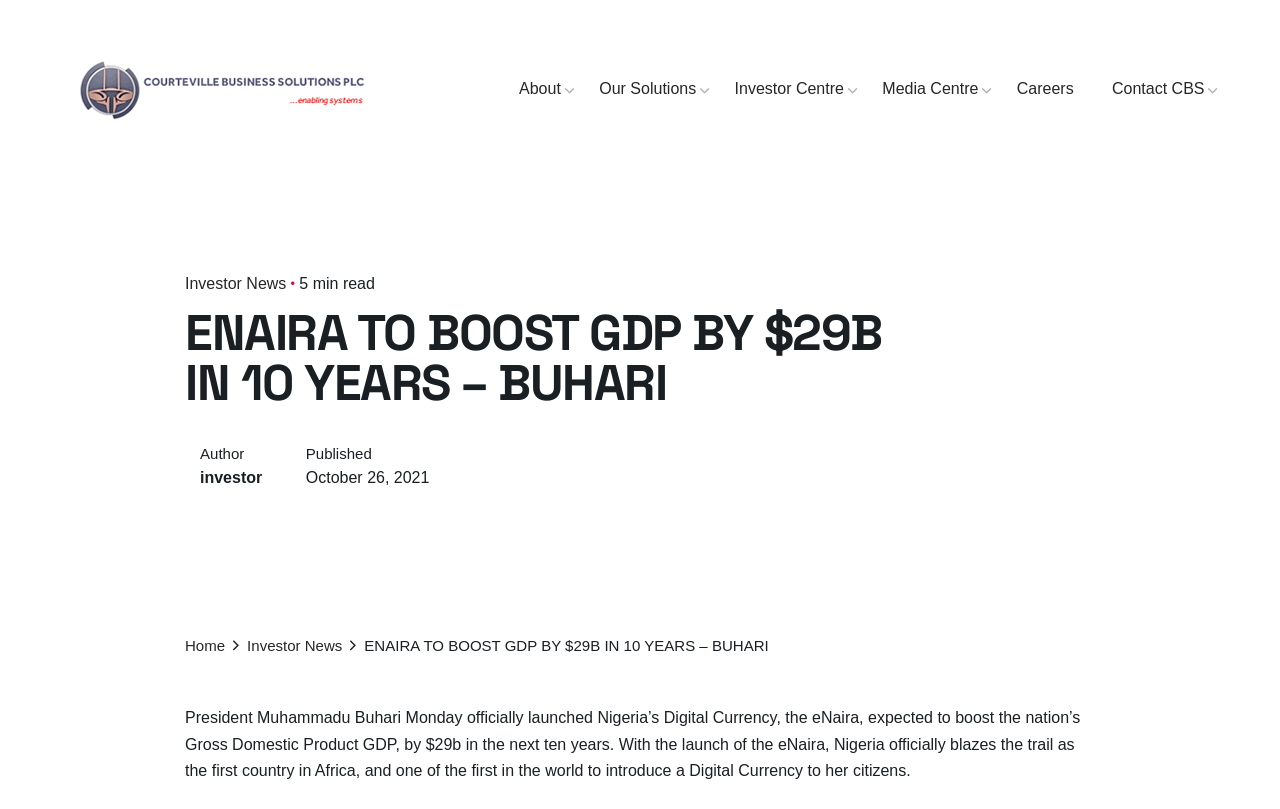Determine the bounding box coordinates of the clickable area required to perform the following instruction: "View Investor News". The coordinates should be represented as four float numbers between 0 and 1: [left, top, right, bottom].

[0.145, 0.34, 0.224, 0.361]